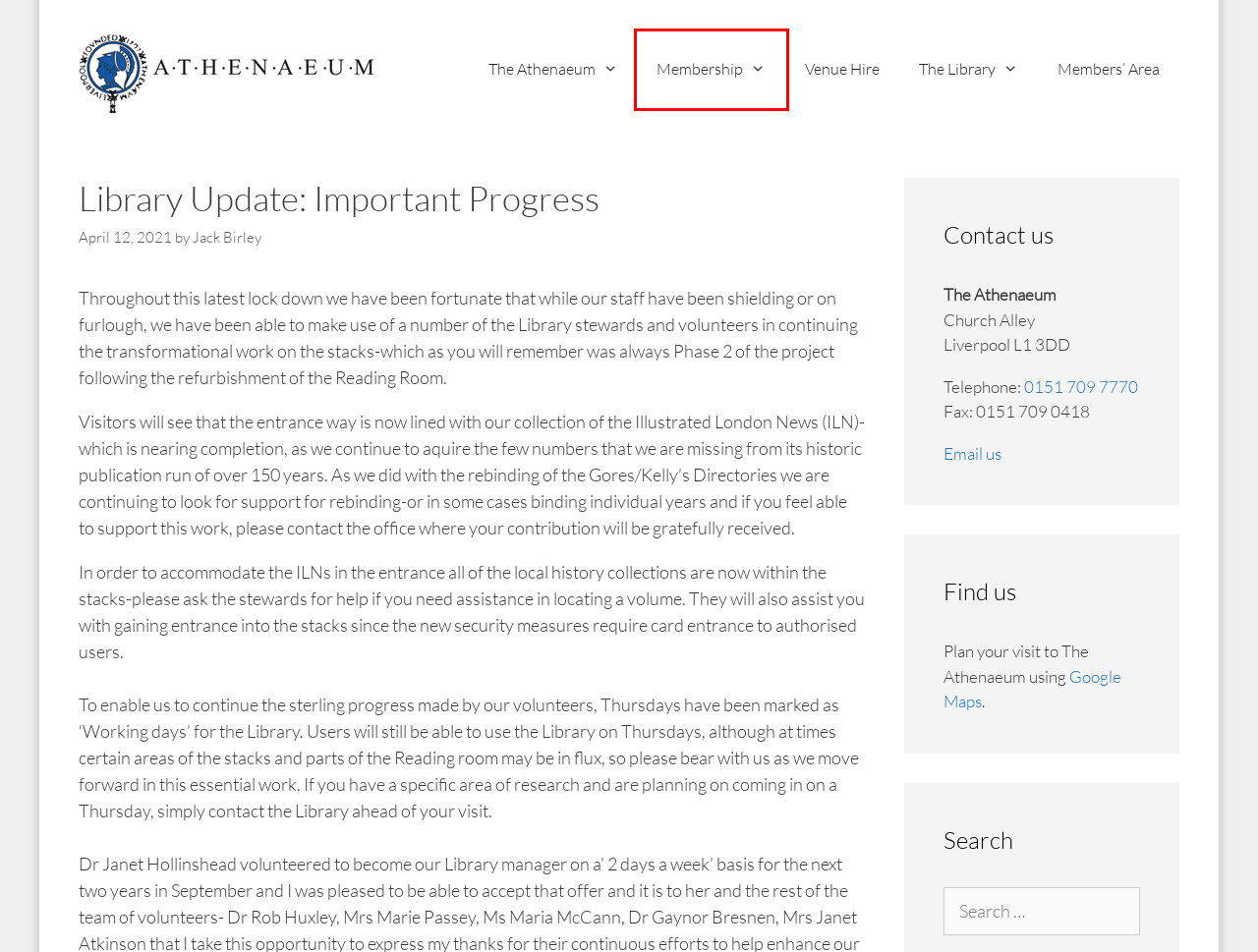A screenshot of a webpage is provided, featuring a red bounding box around a specific UI element. Identify the webpage description that most accurately reflects the new webpage after interacting with the selected element. Here are the candidates:
A. The Athenaeum Liverpool - Membership
B. The Athenaeum Today - The Athenaeum Liverpool
C. Welcome to Heritage Online 3.7
D. The Athenaeum Liverpool - an iconic venue in the heart of the city
E. Venue Hire - The Athenaeum Liverpool for weddings and meetings
F. The Athenaeum Library - The Athenaeum Liverpool
G. Membership - The Athenaeum Liverpool
H. Jack Birley, Author at The Athenaeum Liverpool

G